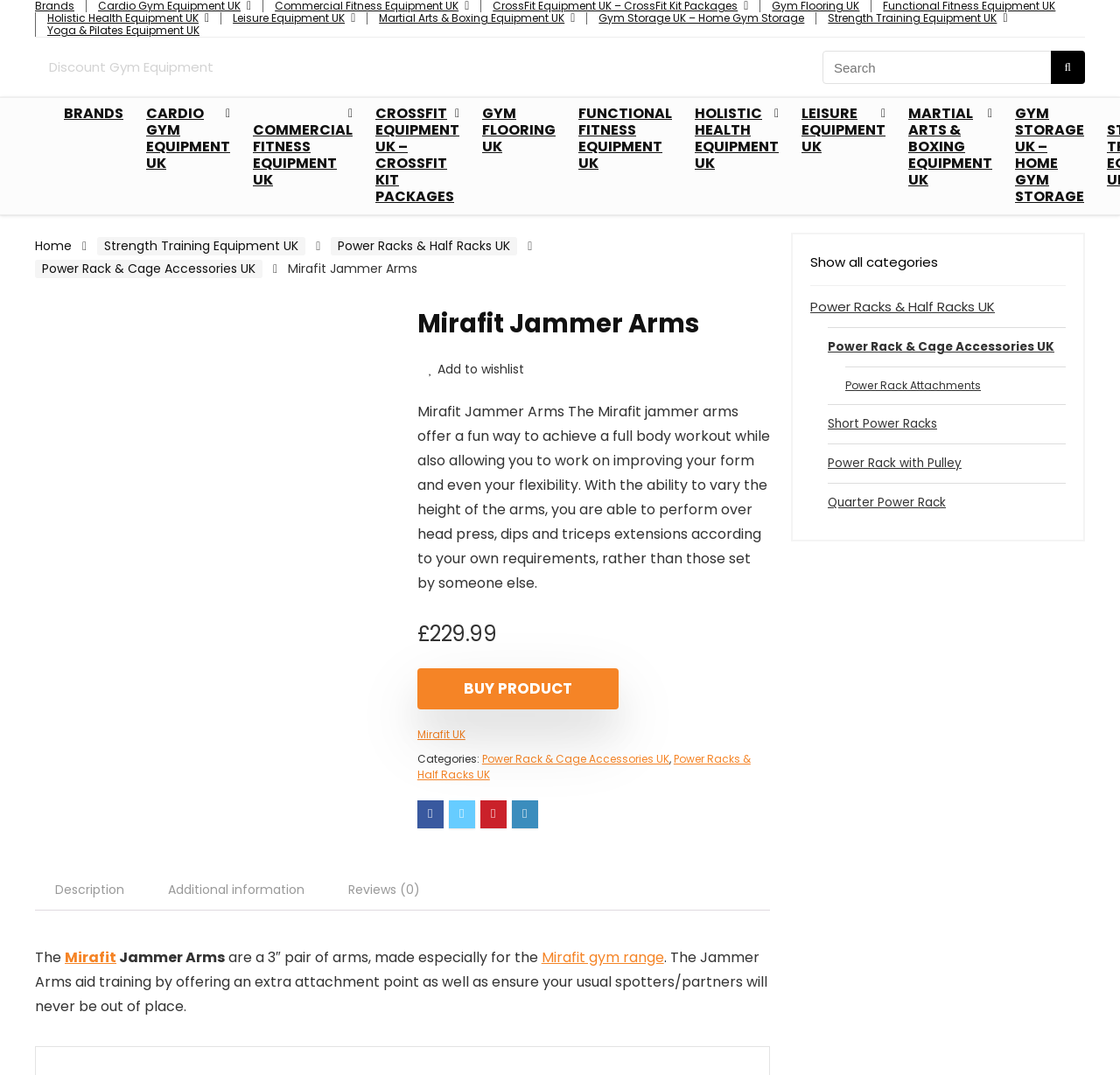Please determine the bounding box coordinates for the UI element described here. Use the format (top-left x, top-left y, bottom-right x, bottom-right y) with values bounded between 0 and 1: Yoga & Pilates Equipment UK

[0.042, 0.021, 0.178, 0.035]